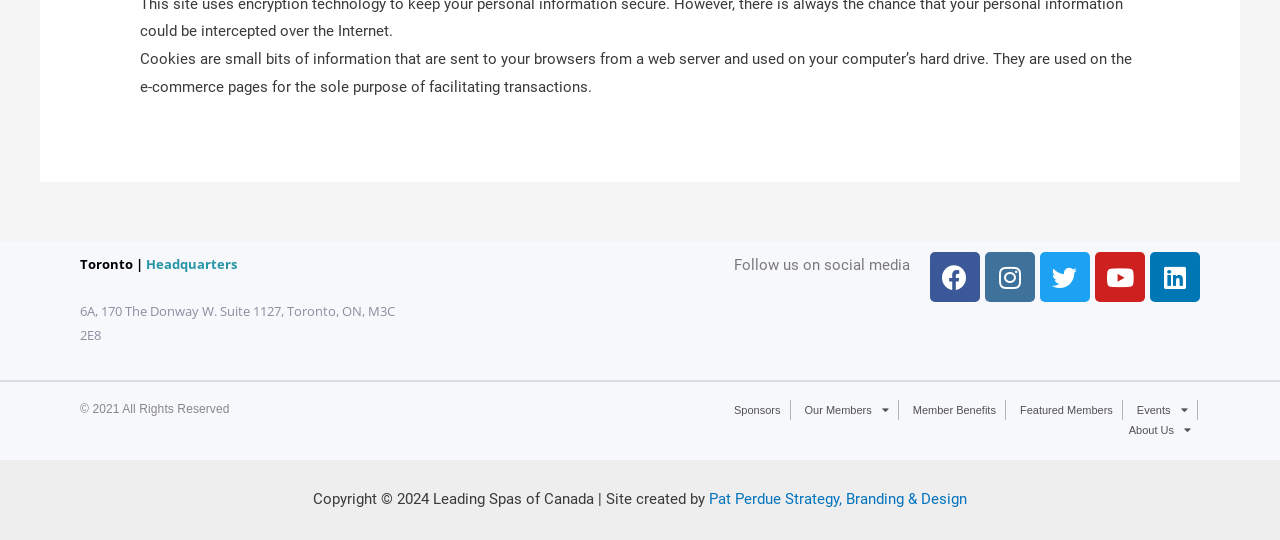From the element description: "« Back to group", extract the bounding box coordinates of the UI element. The coordinates should be expressed as four float numbers between 0 and 1, in the order [left, top, right, bottom].

None